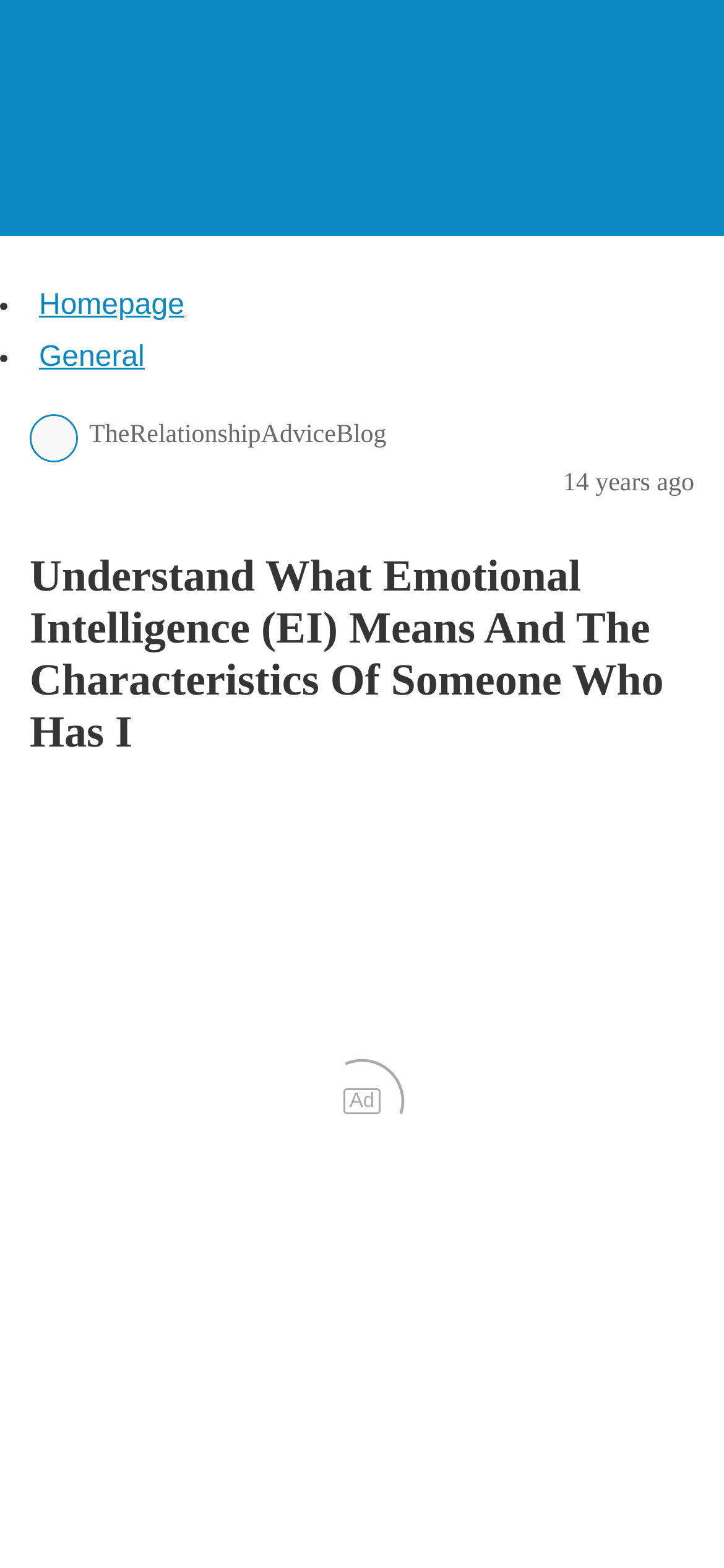Locate the bounding box for the described UI element: "Homepage". Ensure the coordinates are four float numbers between 0 and 1, formatted as [left, top, right, bottom].

[0.054, 0.185, 0.255, 0.205]